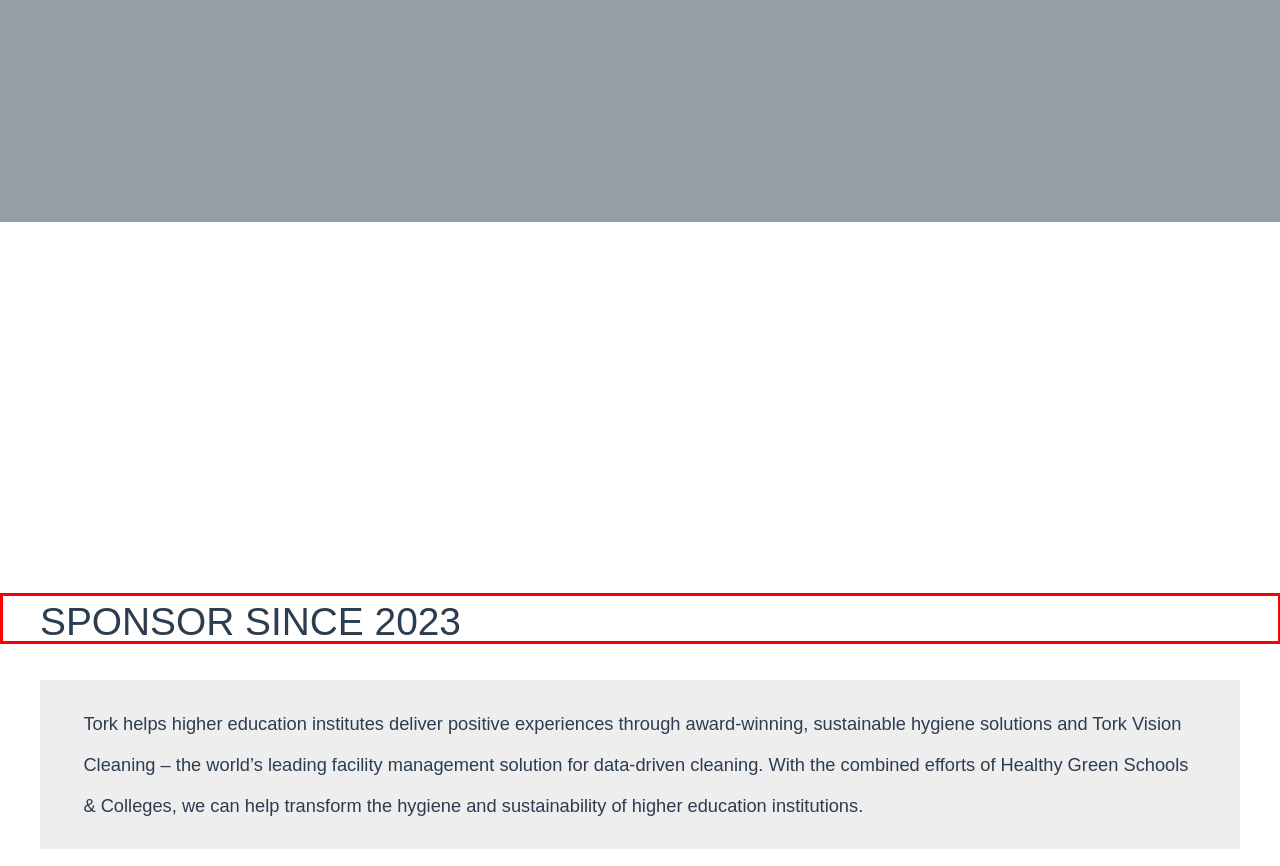Inspect the webpage screenshot that has a red bounding box and use OCR technology to read and display the text inside the red bounding box.

This page requires cookies to be enabled in your browser settings. Please check this setting and enable cookies (if disabled)